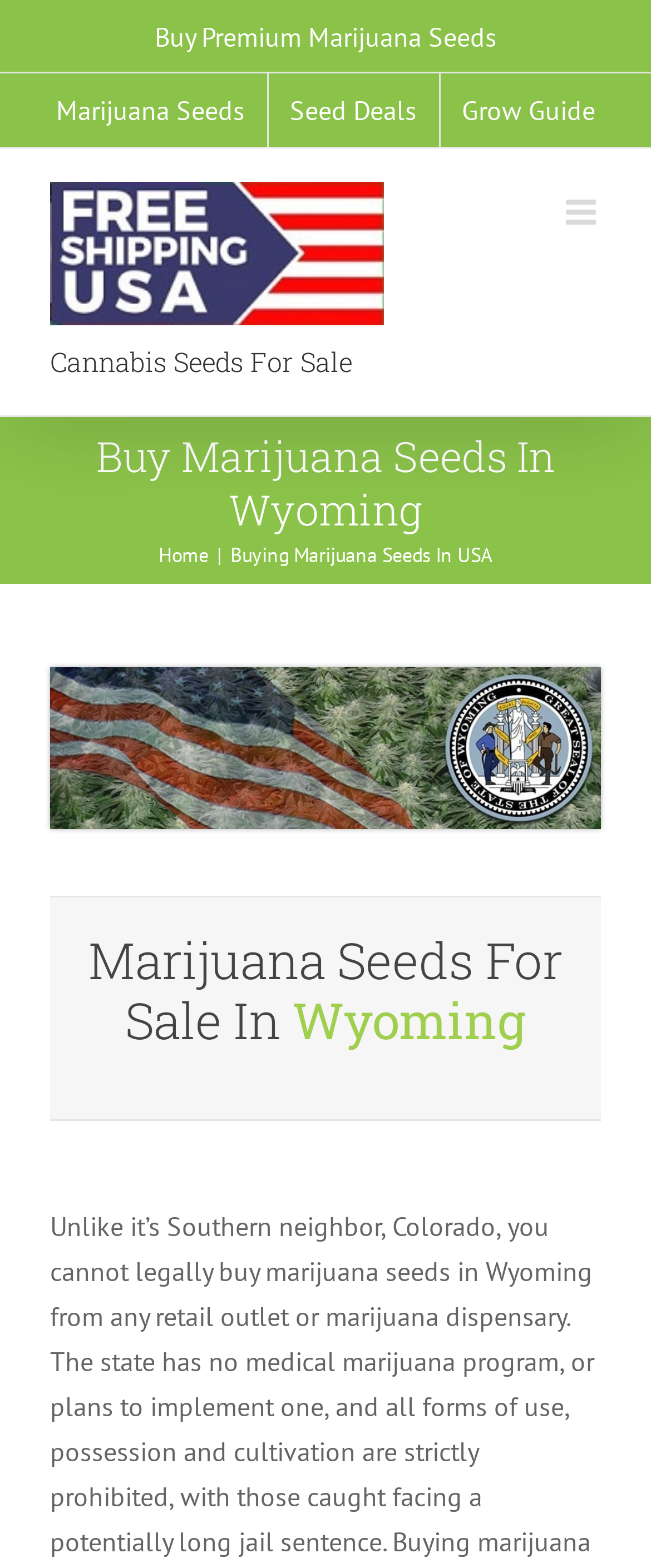How many main menu items are there? Based on the image, give a response in one word or a short phrase.

3